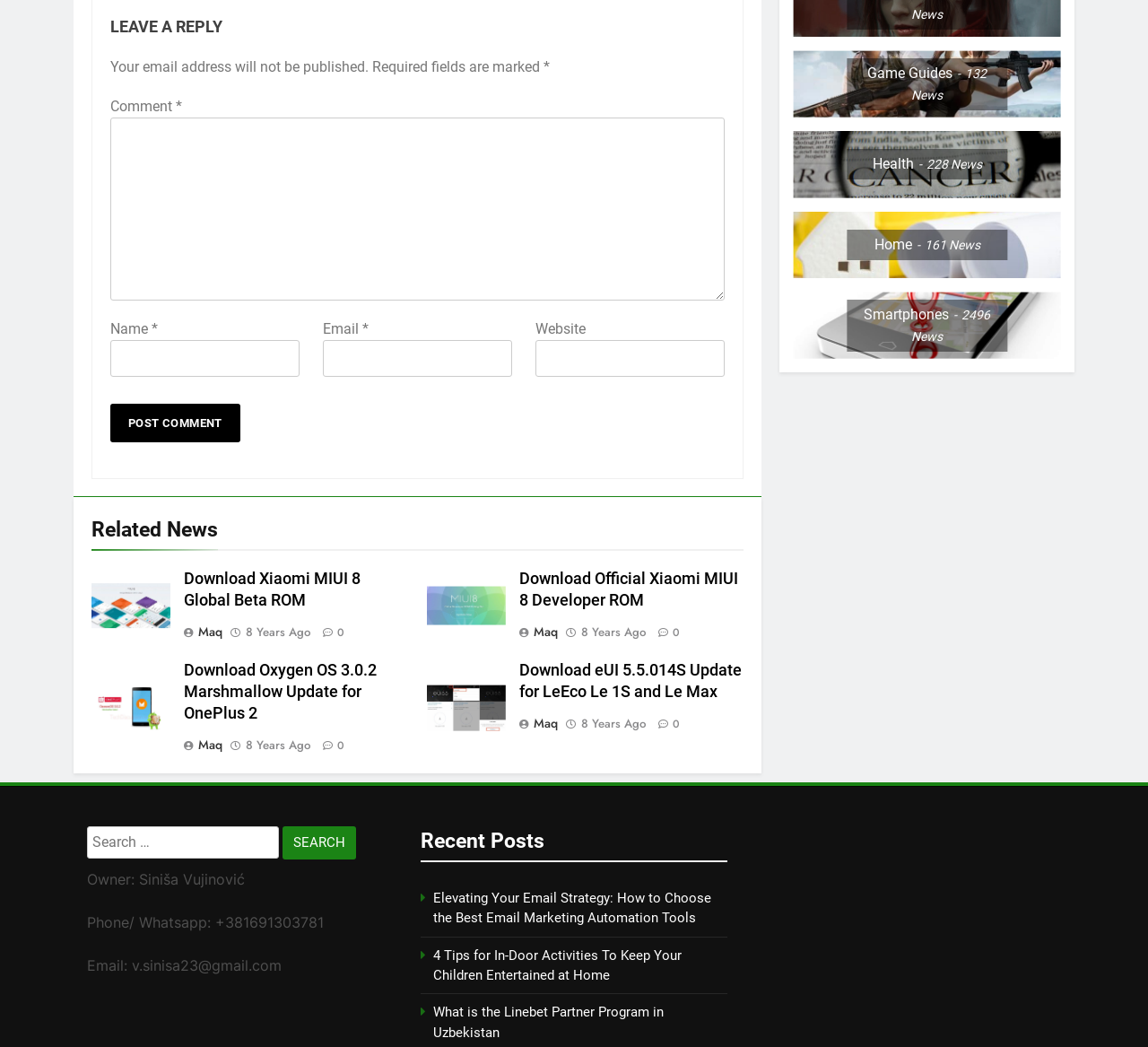How many comment fields are there? Refer to the image and provide a one-word or short phrase answer.

4